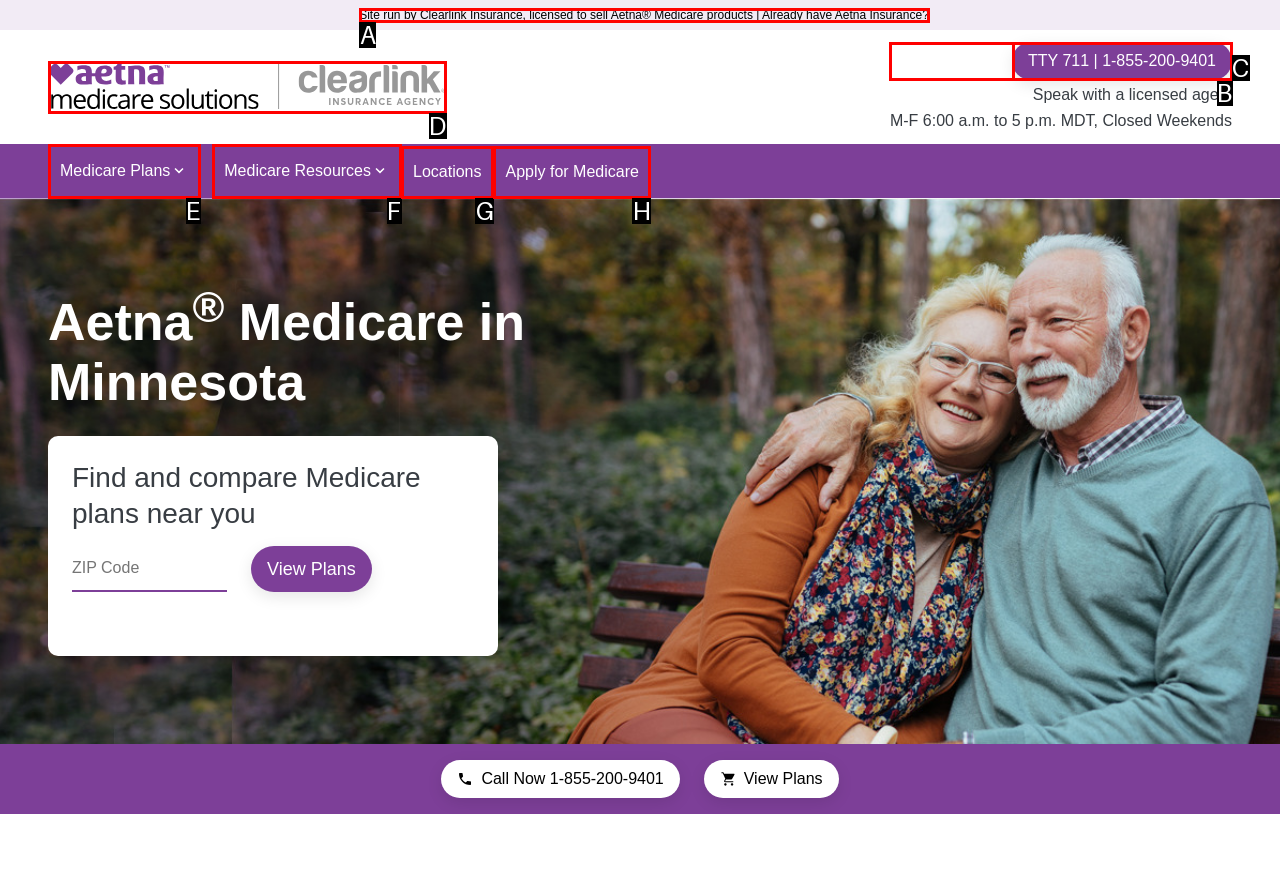Tell me which one HTML element I should click to complete the following task: Call the phone number for assistance Answer with the option's letter from the given choices directly.

A